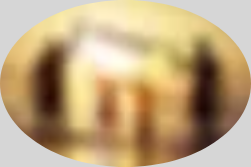List and describe all the prominent features within the image.

The image titled "Family.jpg" captures a warm and inviting scene that embodies the values associated with family. In the foreground, there are figures who appear to be engaged in a moment of connection, possibly sharing a meaningful experience or conversation. The background is softly lit, suggesting a cozy atmosphere that enhances the theme of togetherness and support. This visual representation aligns with the concept of family as a foundational element of life, emphasizing love, unity, and belonging. The overall tone of the image evokes feelings of warmth and comfort, reflecting the importance of familial bonds in our lives.